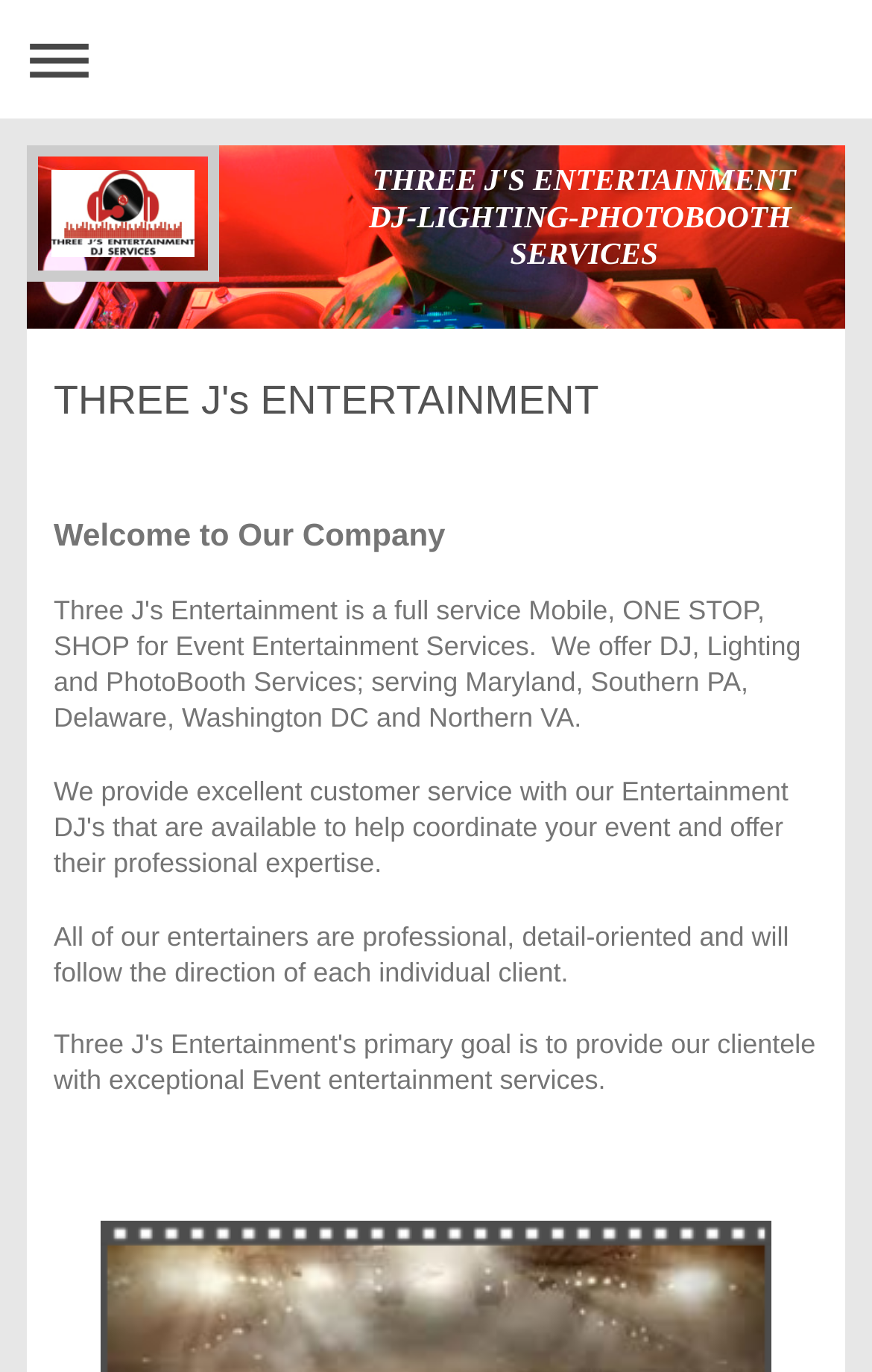What is the purpose of the company?
Can you offer a detailed and complete answer to this question?

The company's name 'THREE J'S ENTERTAINMENT' and the services offered such as DJ, Lighting, and Photobooth suggest that the purpose of the company is to provide entertainment services.